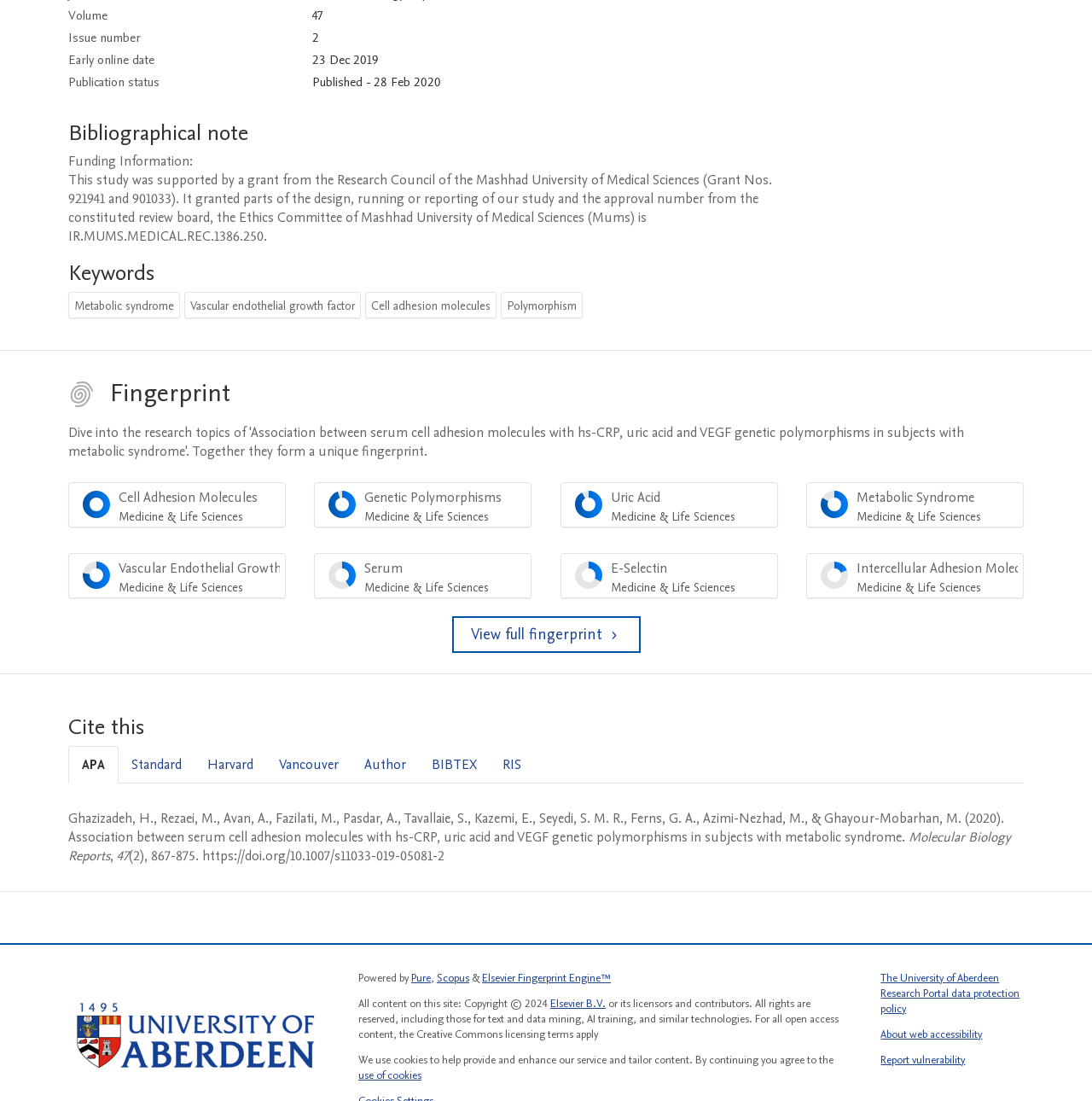Locate the coordinates of the bounding box for the clickable region that fulfills this instruction: "View full fingerprint".

[0.414, 0.56, 0.586, 0.593]